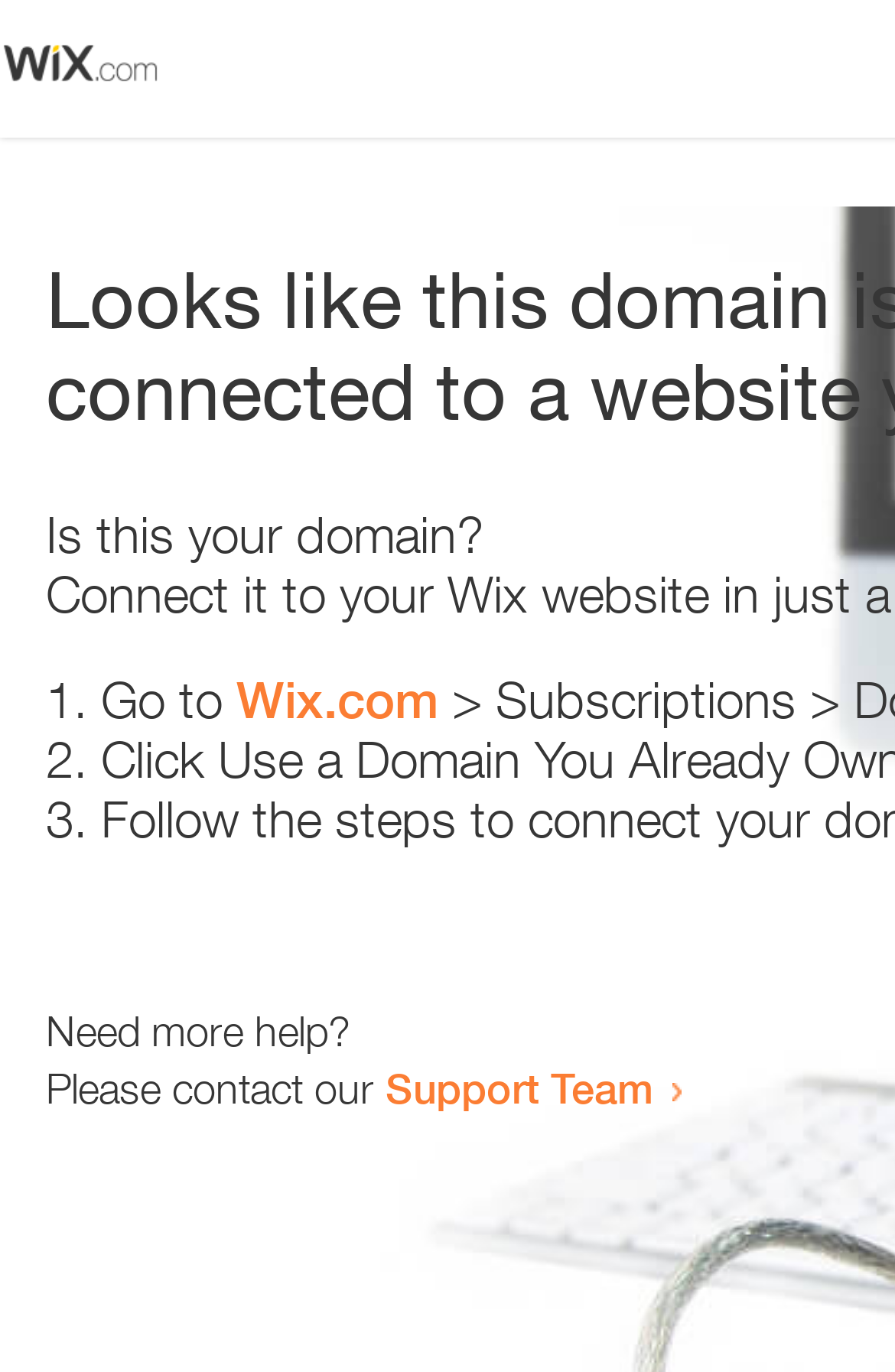Who to contact for more help?
Based on the image, give a concise answer in the form of a single word or short phrase.

Support Team